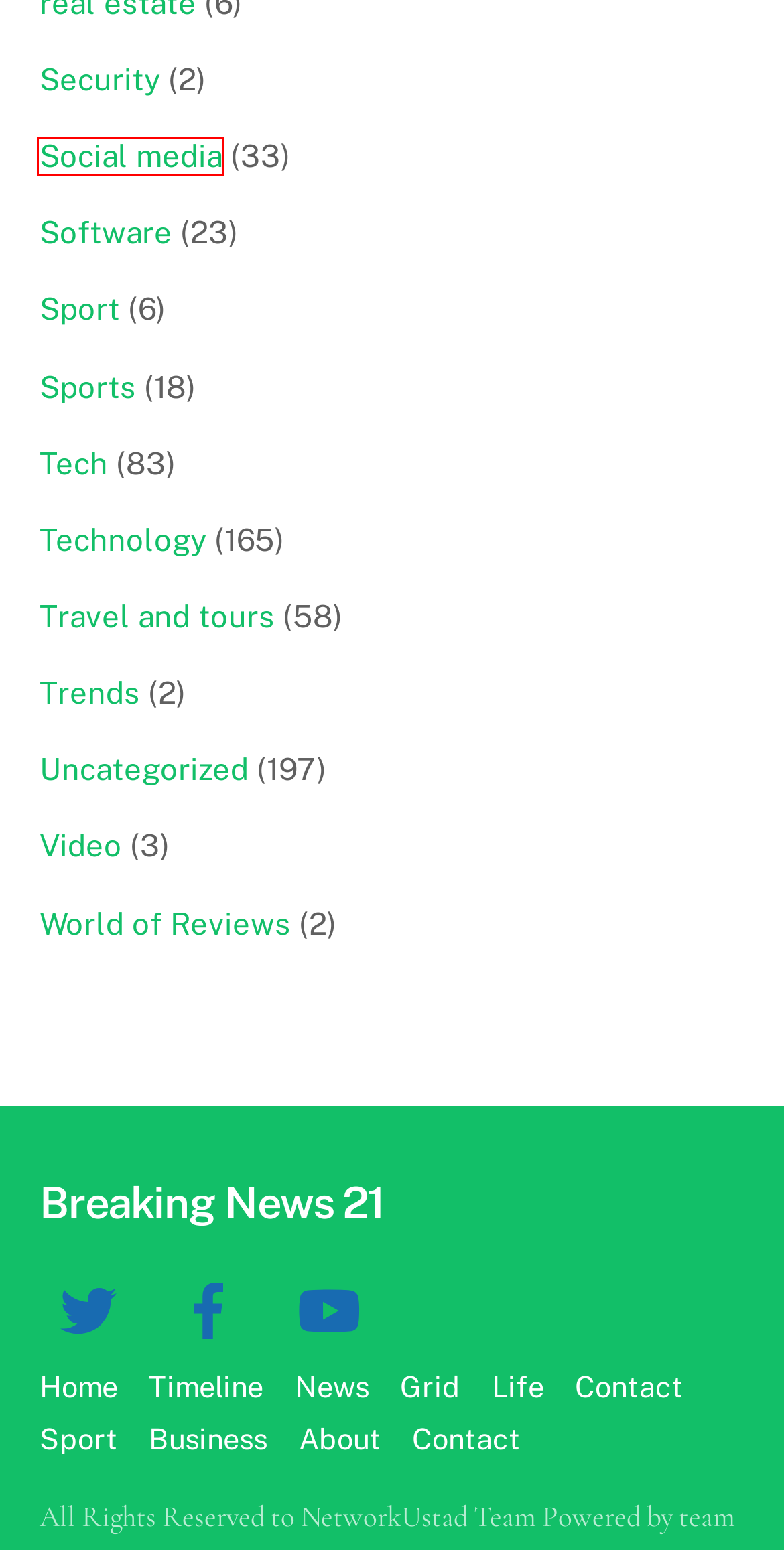You have a screenshot of a webpage, and a red bounding box highlights an element. Select the webpage description that best fits the new page after clicking the element within the bounding box. Options are:
A. Uncategorized » Breaking News 21
B. Sport » Breaking News 21
C. Trends » Breaking News 21
D. Social media » Breaking News 21
E. Sports » Breaking News 21
F. Travel and tours » Breaking News 21
G. Software » Breaking News 21
H. Contact » Breaking News 21

D